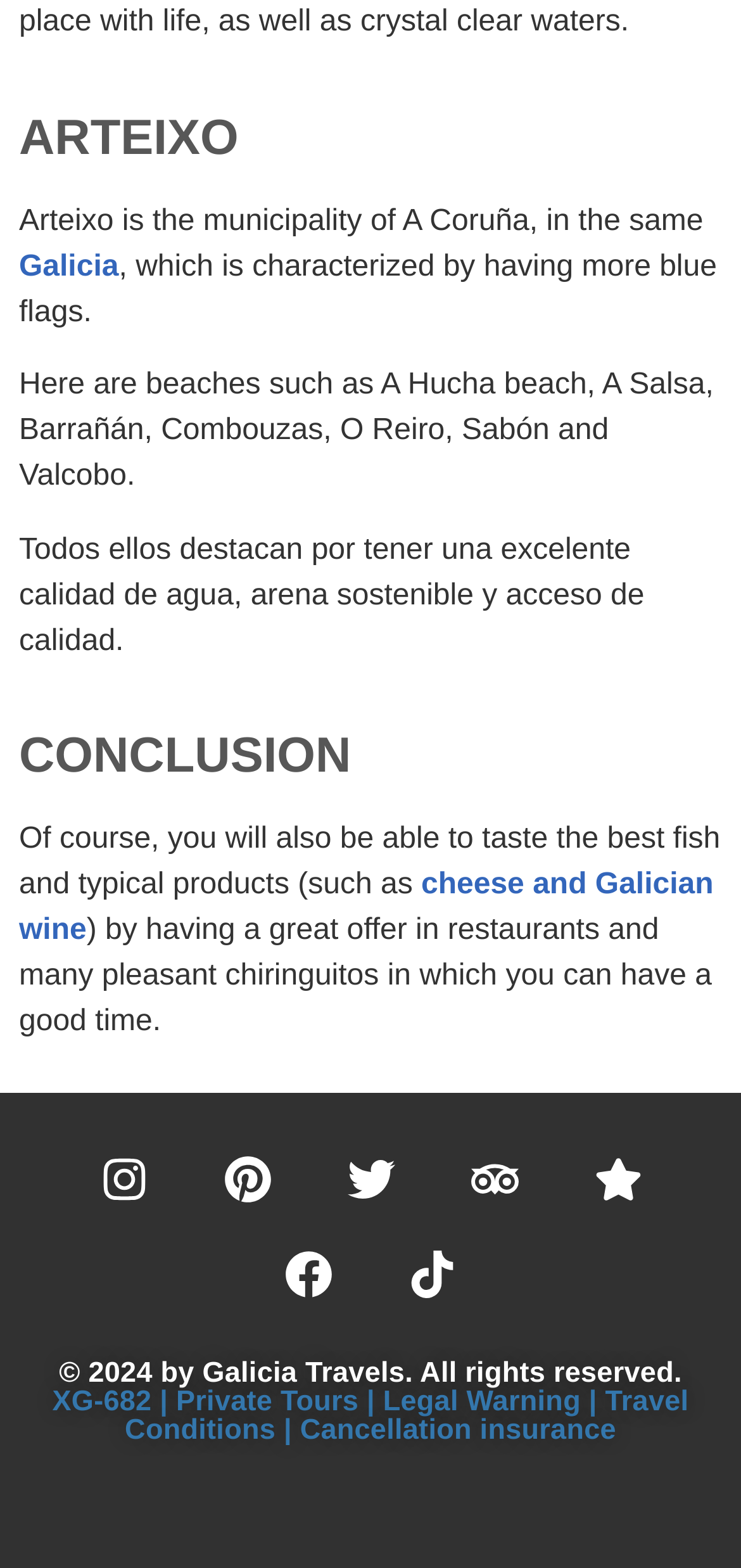How many beaches are mentioned?
Refer to the screenshot and deliver a thorough answer to the question presented.

The static text 'Here are beaches such as A Hucha beach, A Salsa, Barrañán, Combouzas, O Reiro, Sabón and Valcobo.' mentions 7 beaches.